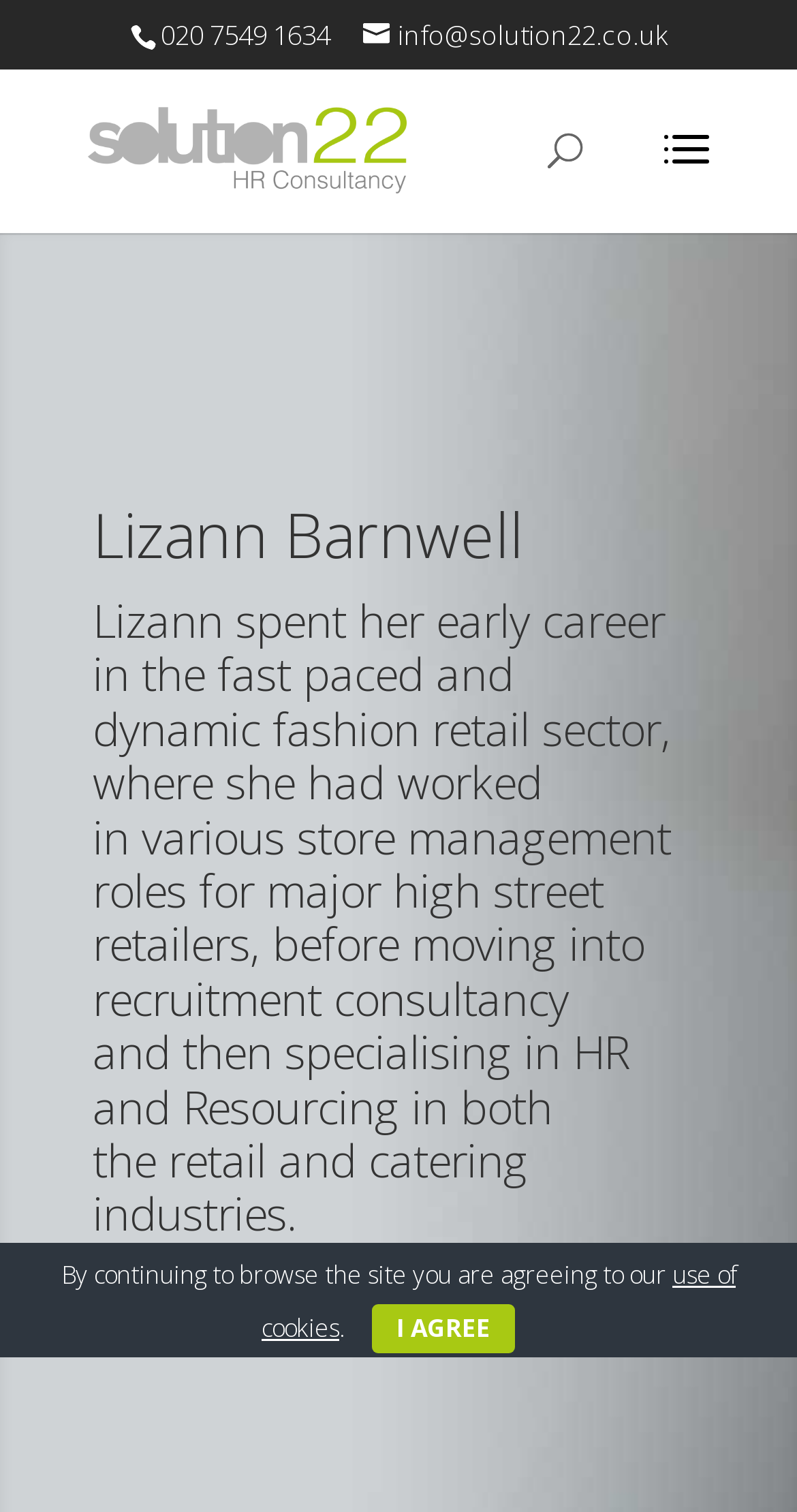Summarize the webpage with intricate details.

The webpage is about Lizann Barnwell, a professional with a background in the fashion retail sector and expertise in HR and Resourcing. At the top of the page, there is a heading with her name, "Lizann Barnwell", followed by a brief description of her career, which spans multiple lines of text. This description mentions her experience in store management roles for major high street retailers, recruitment consultancy, and HR and Resourcing in the retail and catering industries.

To the top-left of the page, there is a phone number, "020 7549 1634", and an email address, "info@solution22.co.uk", which is a link. Next to the email address, there is a link to "Solution22" with an accompanying image. 

In the middle of the page, there is a search bar with a placeholder text "Search for:". The search bar is positioned below the heading with Lizann's name and description.

At the bottom of the page, there is a notice about the use of cookies, which states "By continuing to browse the site you are agreeing to our use of cookies". This notice is accompanied by a link to more information about cookies and an "I AGREE" button.